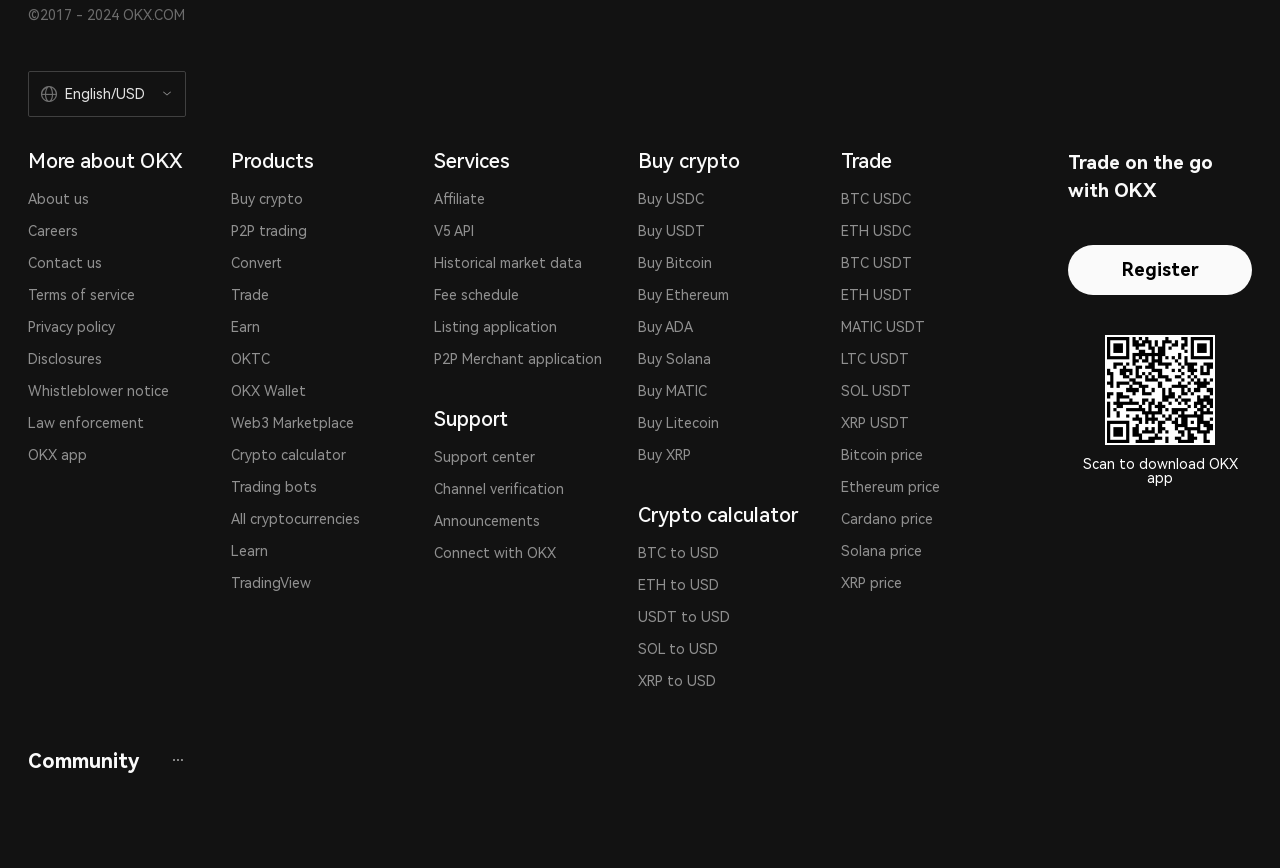What is the last item listed under 'Support'?
Answer the question with a single word or phrase derived from the image.

Connect with OKX